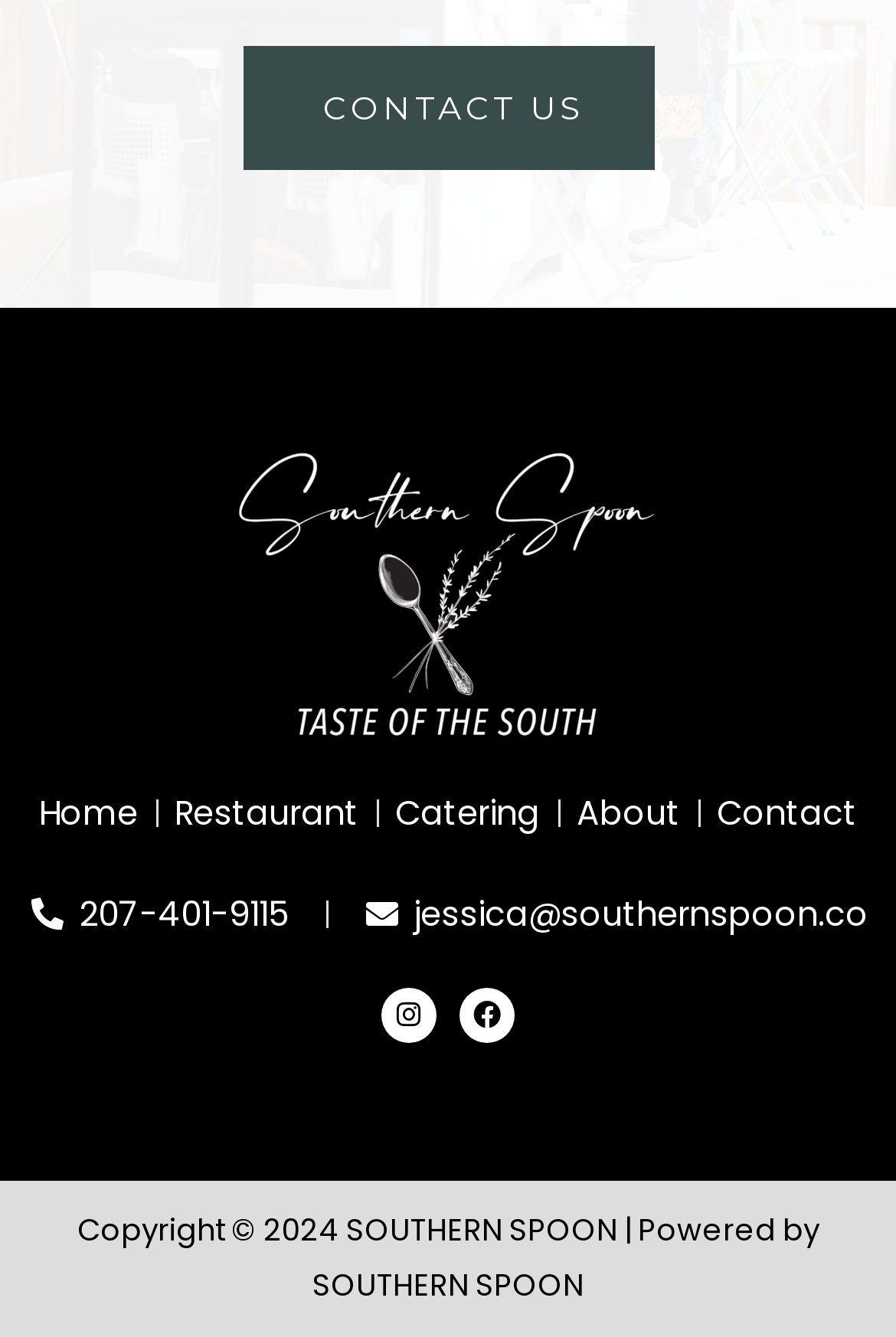Show the bounding box coordinates of the element that should be clicked to complete the task: "Click the HOME button".

None